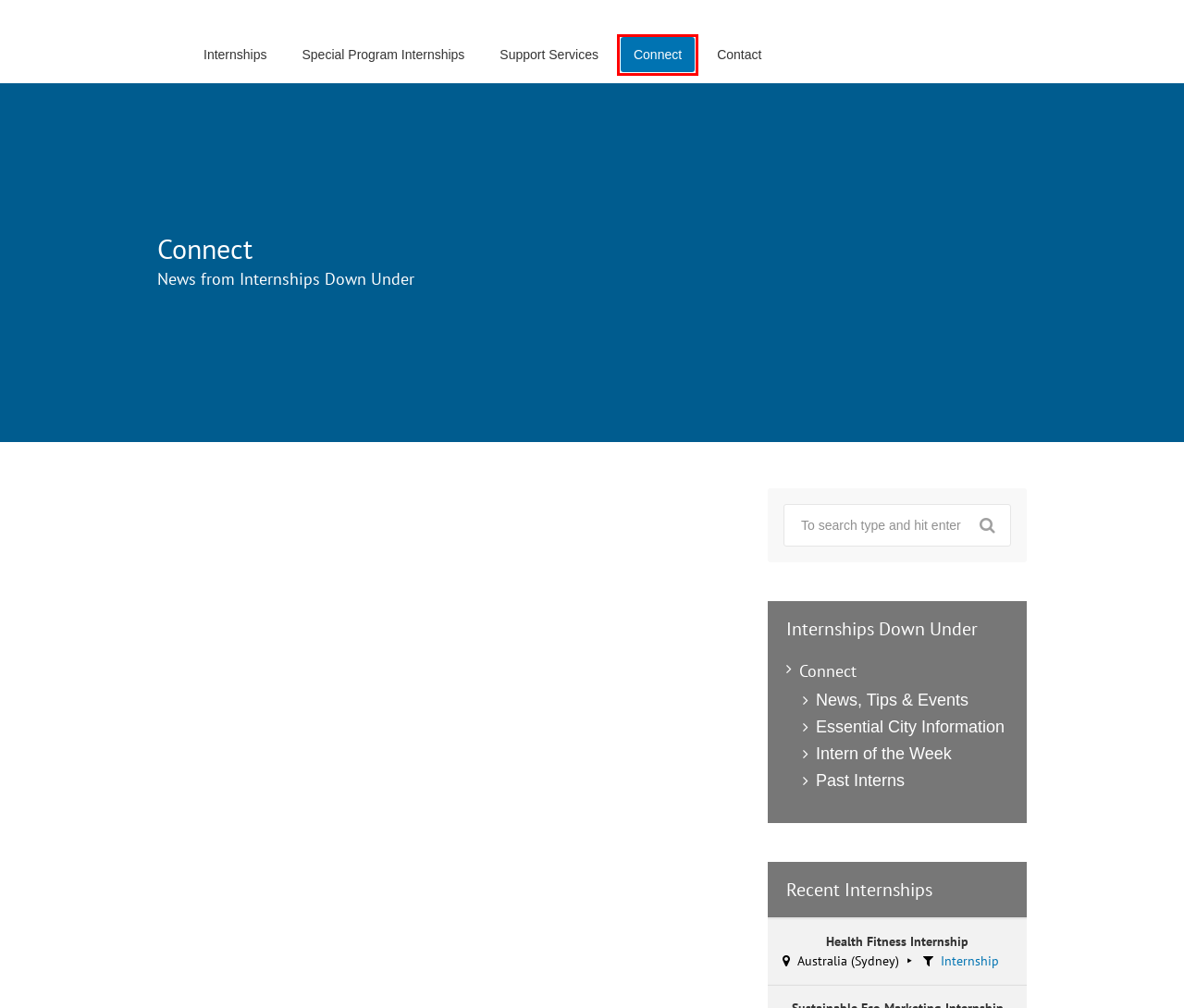You are provided with a screenshot of a webpage where a red rectangle bounding box surrounds an element. Choose the description that best matches the new webpage after clicking the element in the red bounding box. Here are the choices:
A. Apply Now - Internships Down Under
B. Special Program Internships - Internships Down Under
C. Health Fitness Internship - Internships Down Under
D. Extra Services - Internships Down Under
E. Intern of the Week Archives - Internships Down Under
F. Essential City Information Archives - Internships Down Under
G. News, Tips & Events Archives - Internships Down Under
H. Connect Archives - Internships Down Under

H